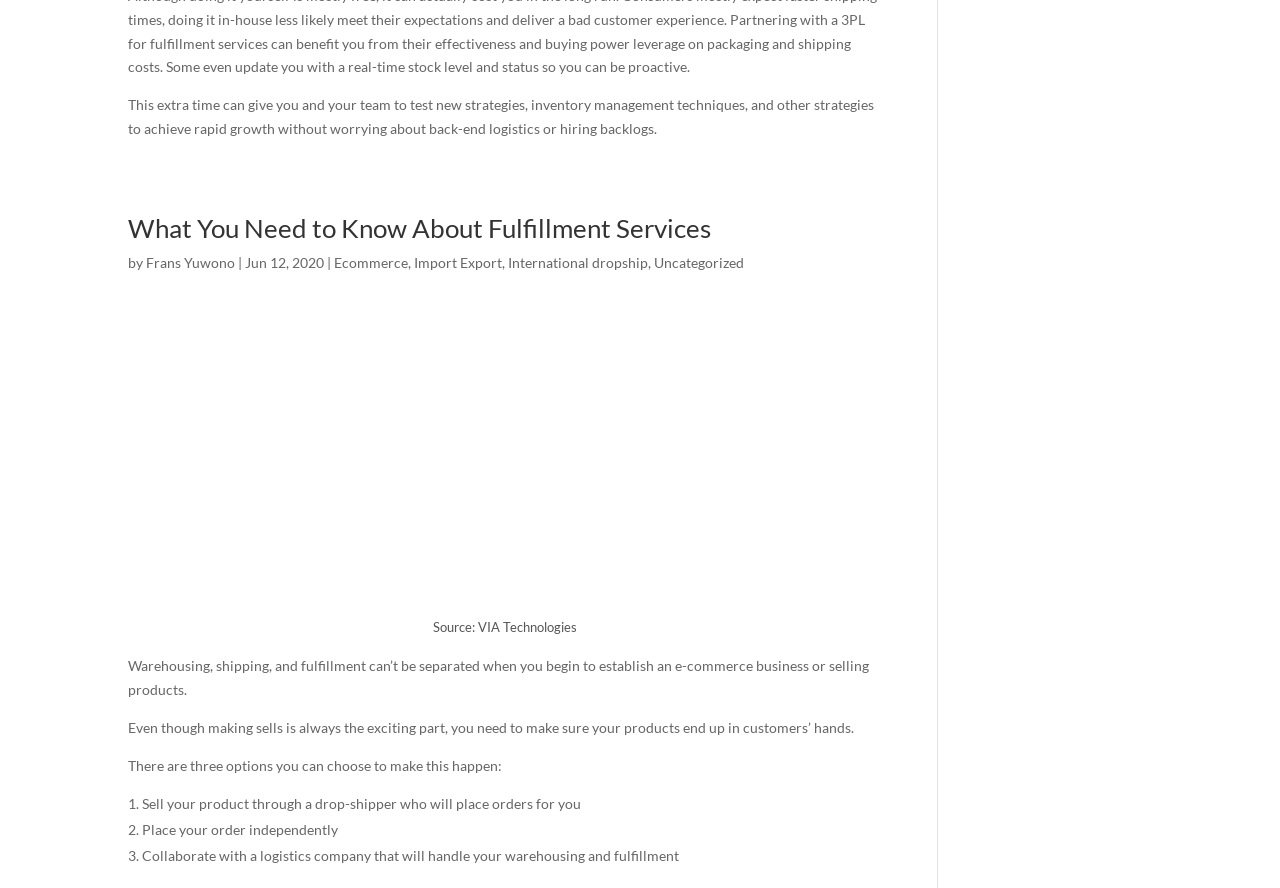What is the date of the article?
From the screenshot, provide a brief answer in one word or phrase.

Jun 12, 2020